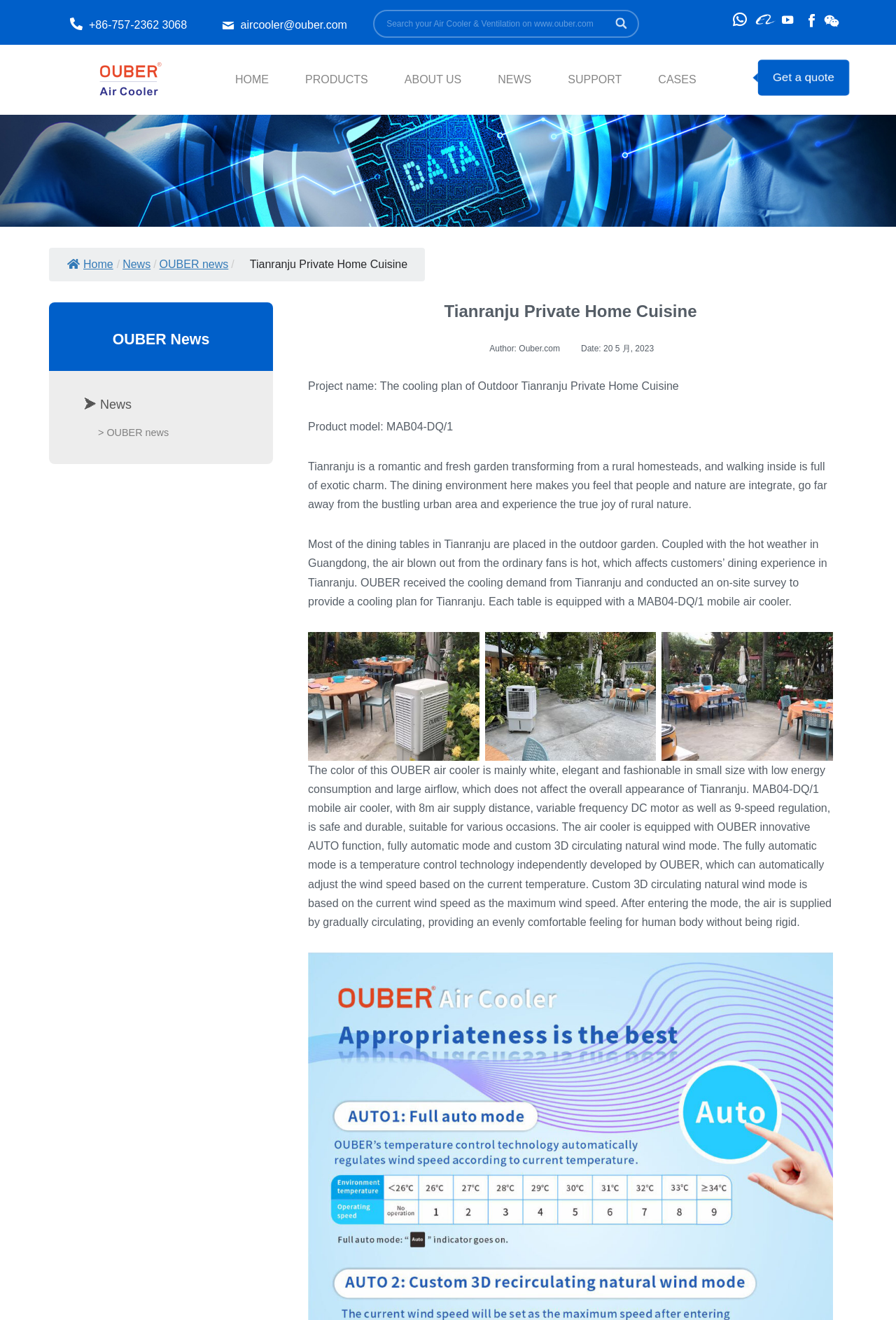Please identify and generate the text content of the webpage's main heading.

Tianranju Private Home Cuisine